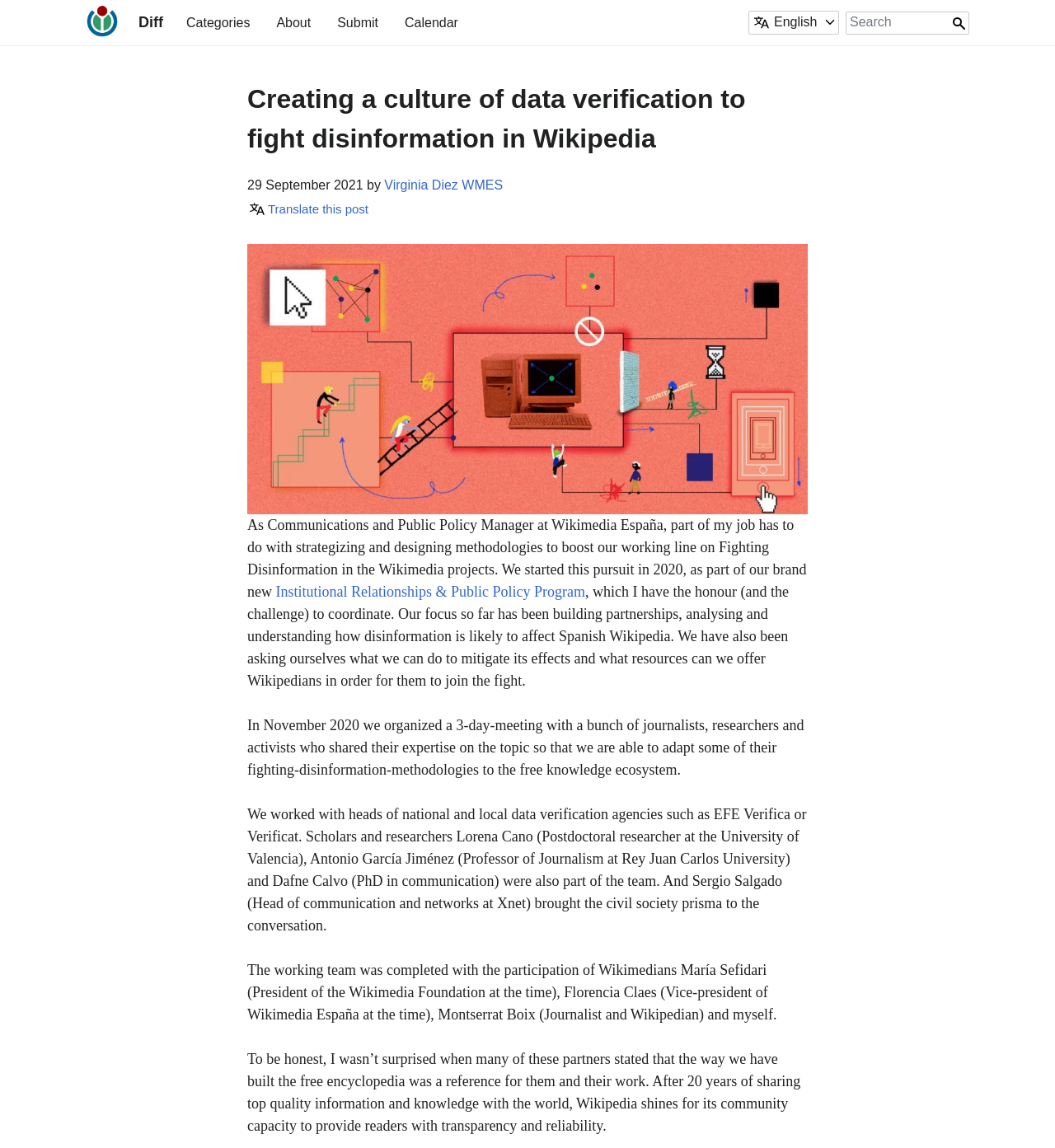Please find the bounding box coordinates for the clickable element needed to perform this instruction: "Read the post by Virginia Diez WMES".

[0.364, 0.155, 0.477, 0.168]